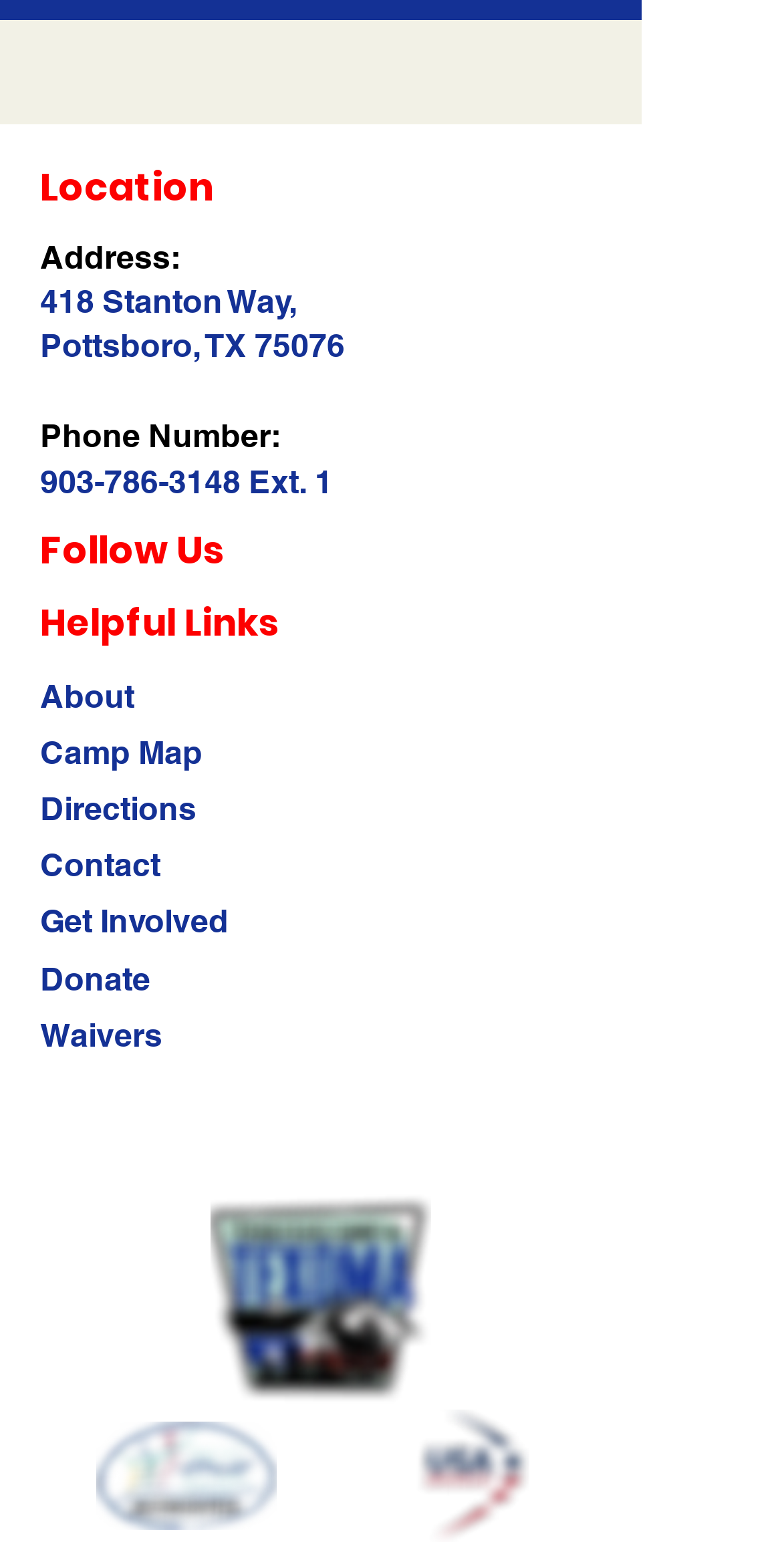Please determine the bounding box coordinates for the UI element described here. Use the format (top-left x, top-left y, bottom-right x, bottom-right y) with values bounded between 0 and 1: aria-label="Instagram"

[0.372, 0.705, 0.449, 0.743]